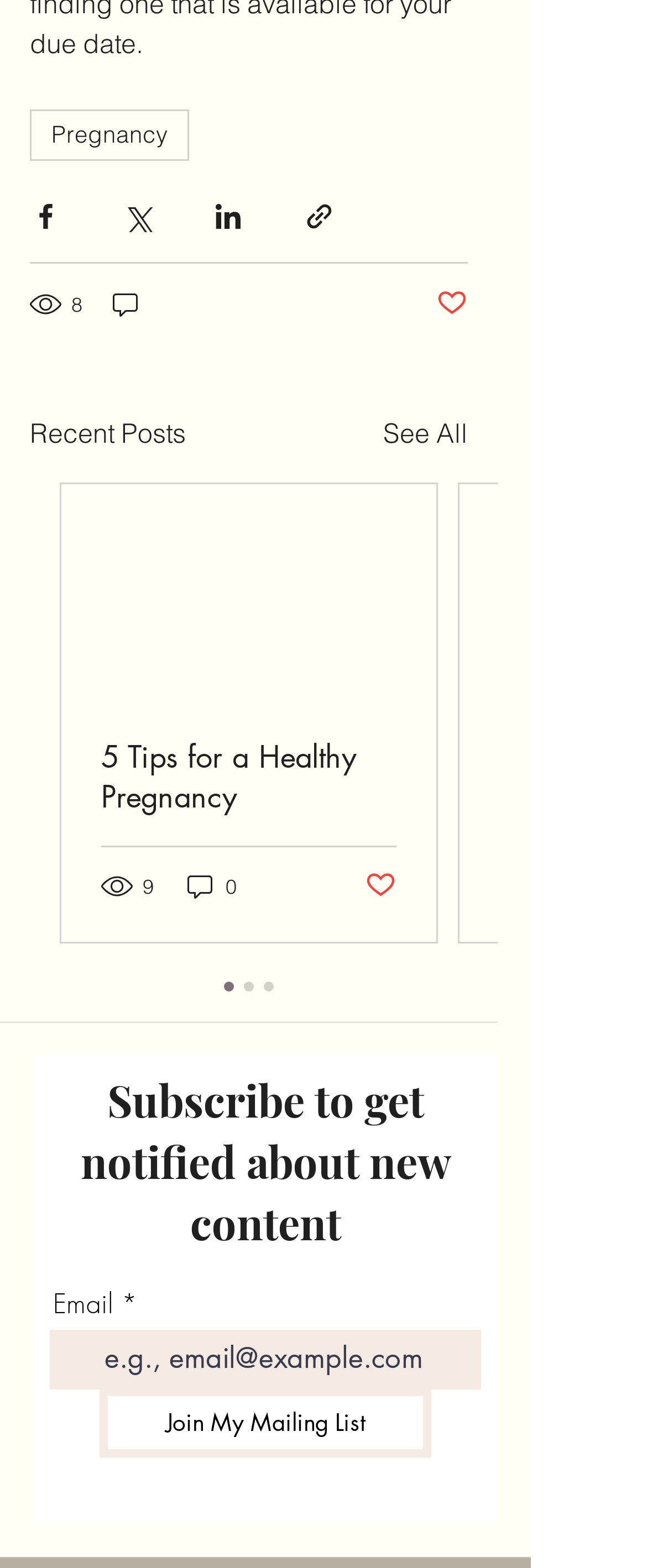Please locate the bounding box coordinates of the element's region that needs to be clicked to follow the instruction: "View recent posts". The bounding box coordinates should be provided as four float numbers between 0 and 1, i.e., [left, top, right, bottom].

[0.046, 0.264, 0.287, 0.289]